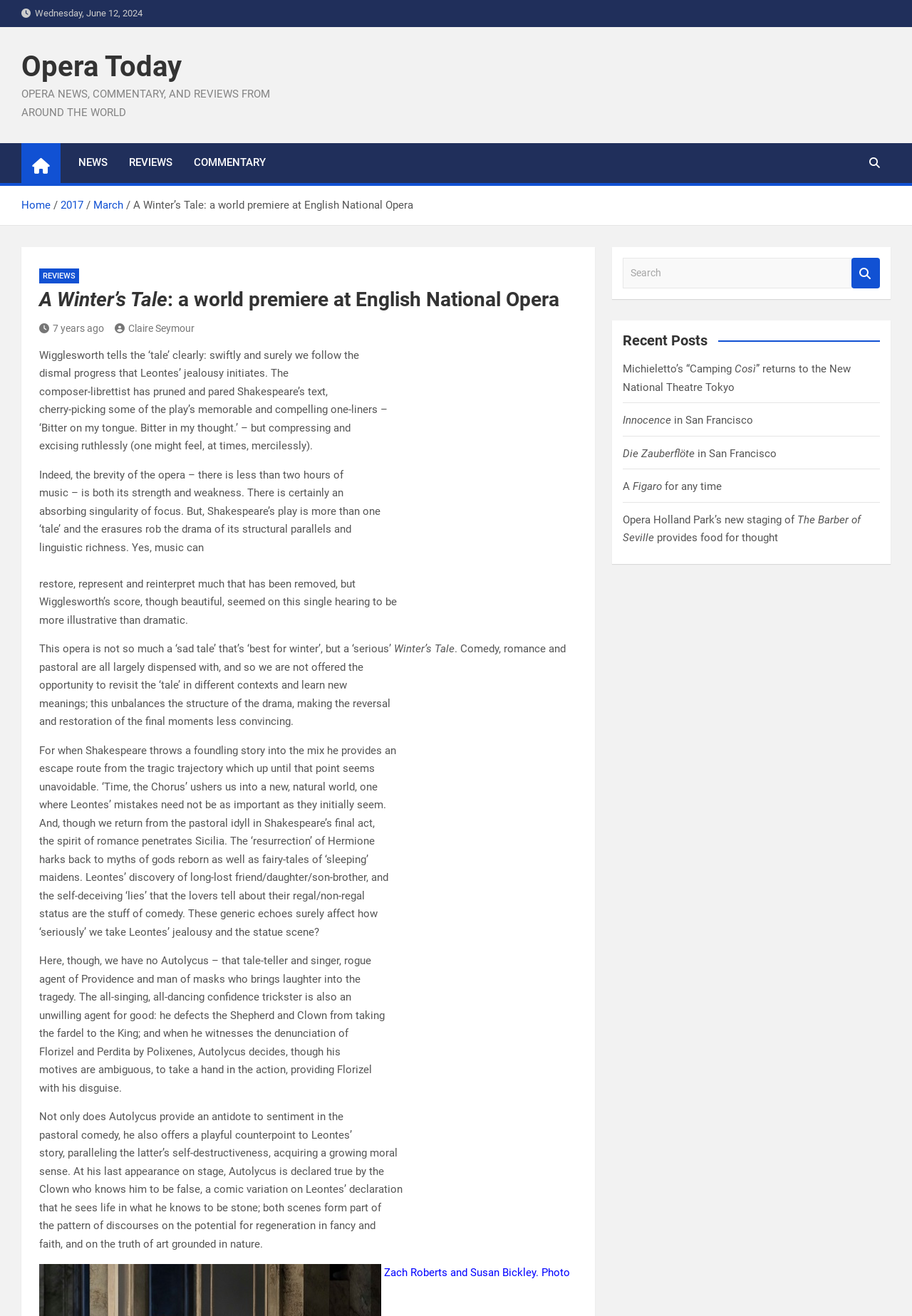Please identify the bounding box coordinates of the region to click in order to complete the task: "Read the news about Michieletto’s Camping Così". The coordinates must be four float numbers between 0 and 1, specified as [left, top, right, bottom].

[0.683, 0.275, 0.933, 0.299]